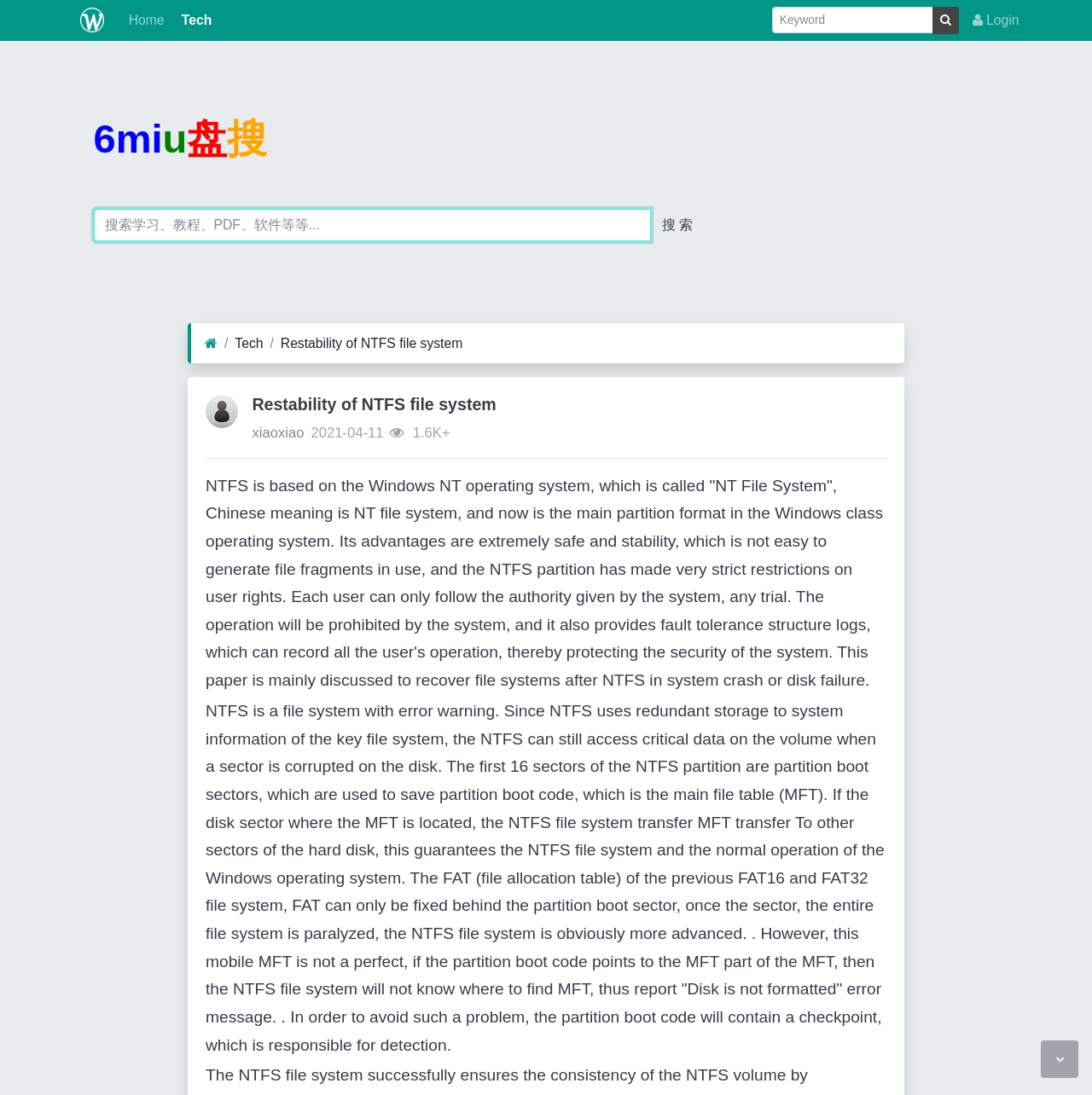Please locate the bounding box coordinates of the region I need to click to follow this instruction: "Search for something".

[0.707, 0.006, 0.855, 0.03]